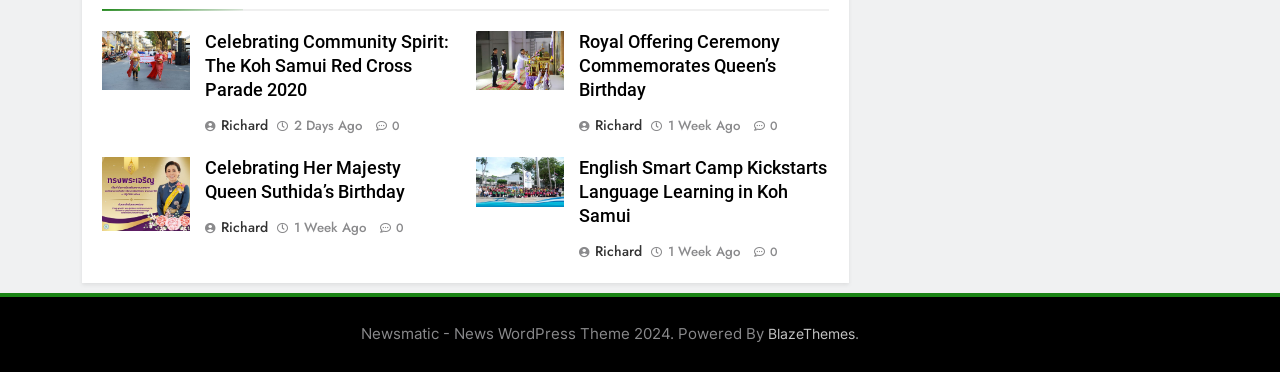Please specify the bounding box coordinates of the clickable region necessary for completing the following instruction: "View WebFX logo". The coordinates must consist of four float numbers between 0 and 1, i.e., [left, top, right, bottom].

None